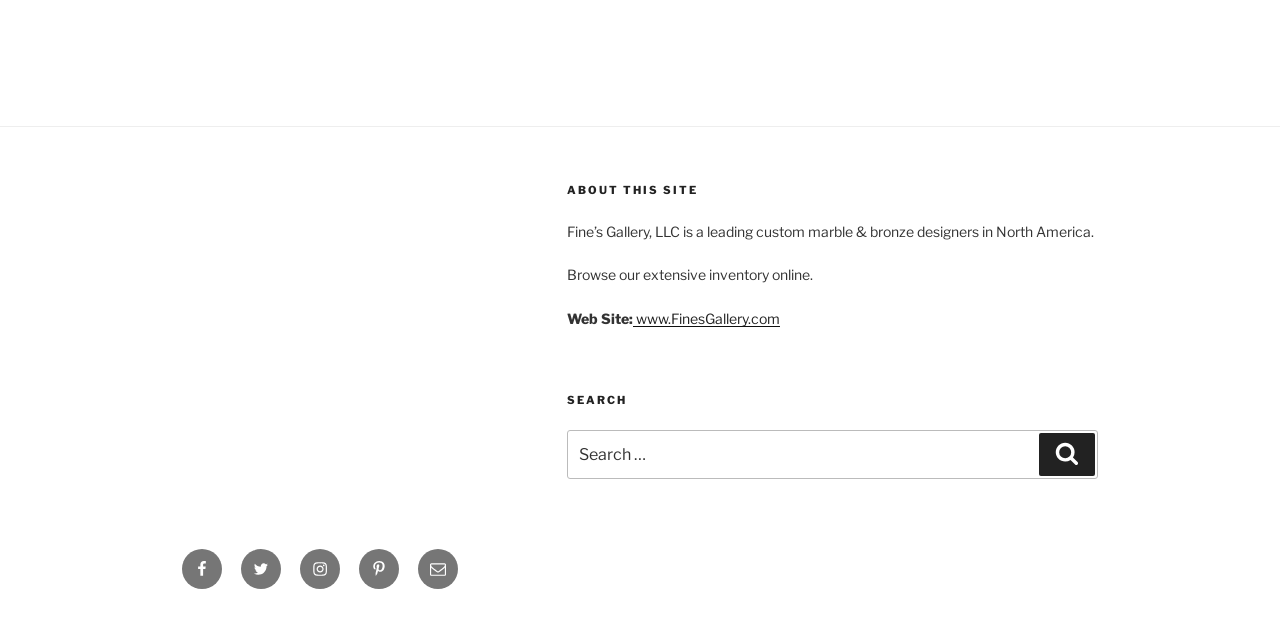Bounding box coordinates are to be given in the format (top-left x, top-left y, bottom-right x, bottom-right y). All values must be floating point numbers between 0 and 1. Provide the bounding box coordinate for the UI element described as: Facebook

[0.142, 0.888, 0.173, 0.953]